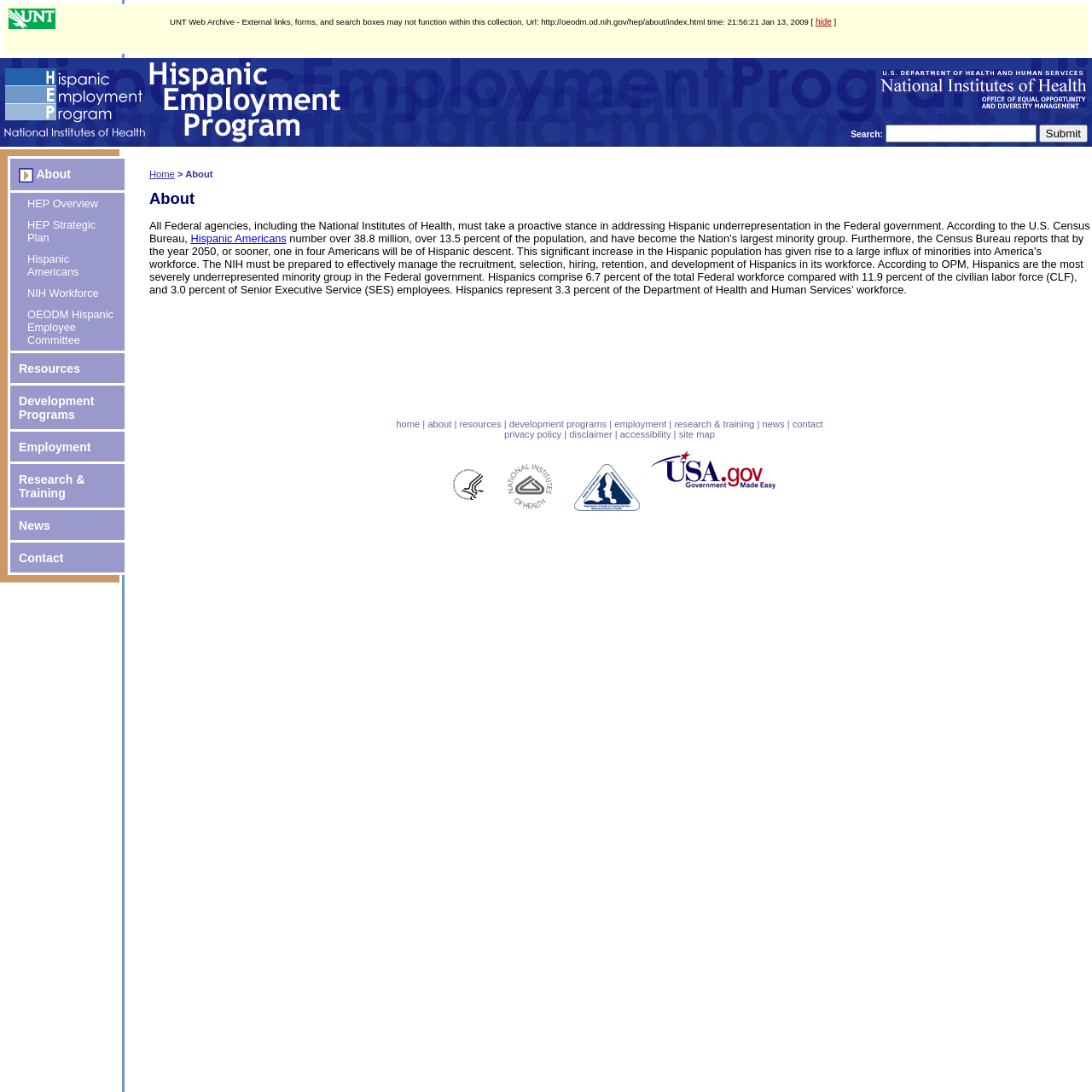Give a succinct answer to this question in a single word or phrase: 
What is the purpose of the NIH Hispanic Employment Program?

To manage Hispanic workforce